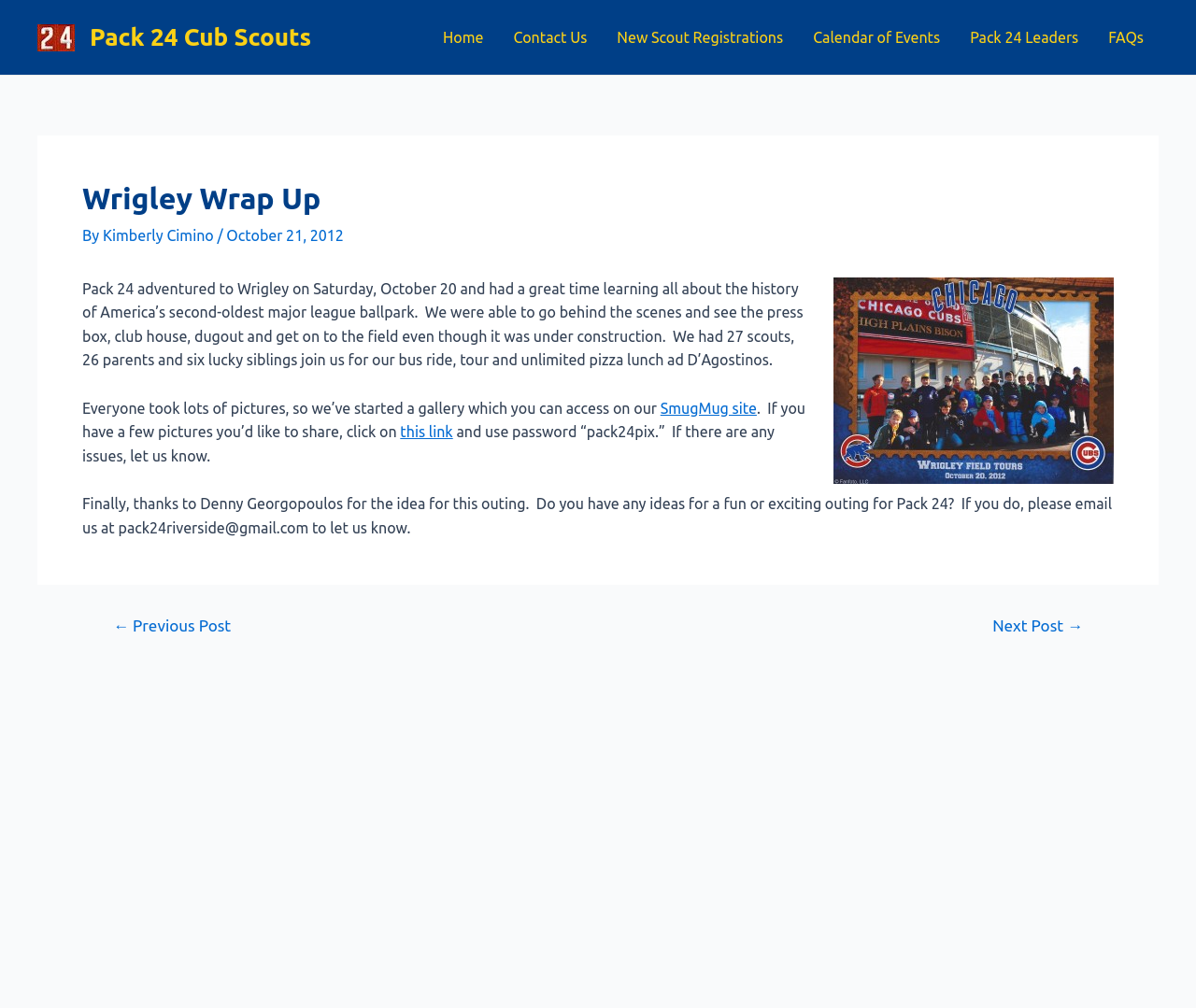Please specify the bounding box coordinates of the region to click in order to perform the following instruction: "Click on the 'SmugMug site' link".

[0.552, 0.396, 0.633, 0.413]